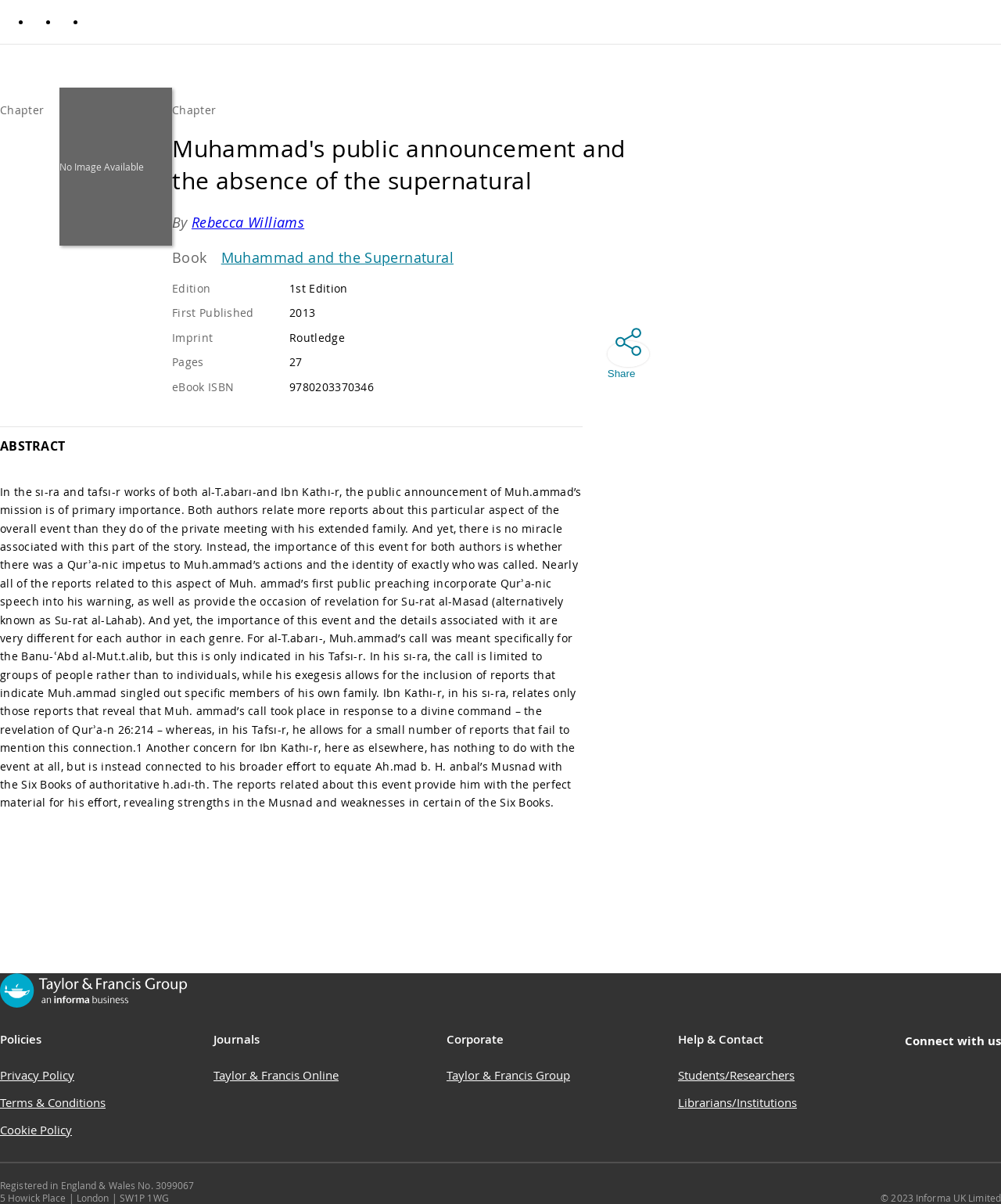Please determine the main heading text of this webpage.

Muhammad's public announcement and the absence of the supernatural